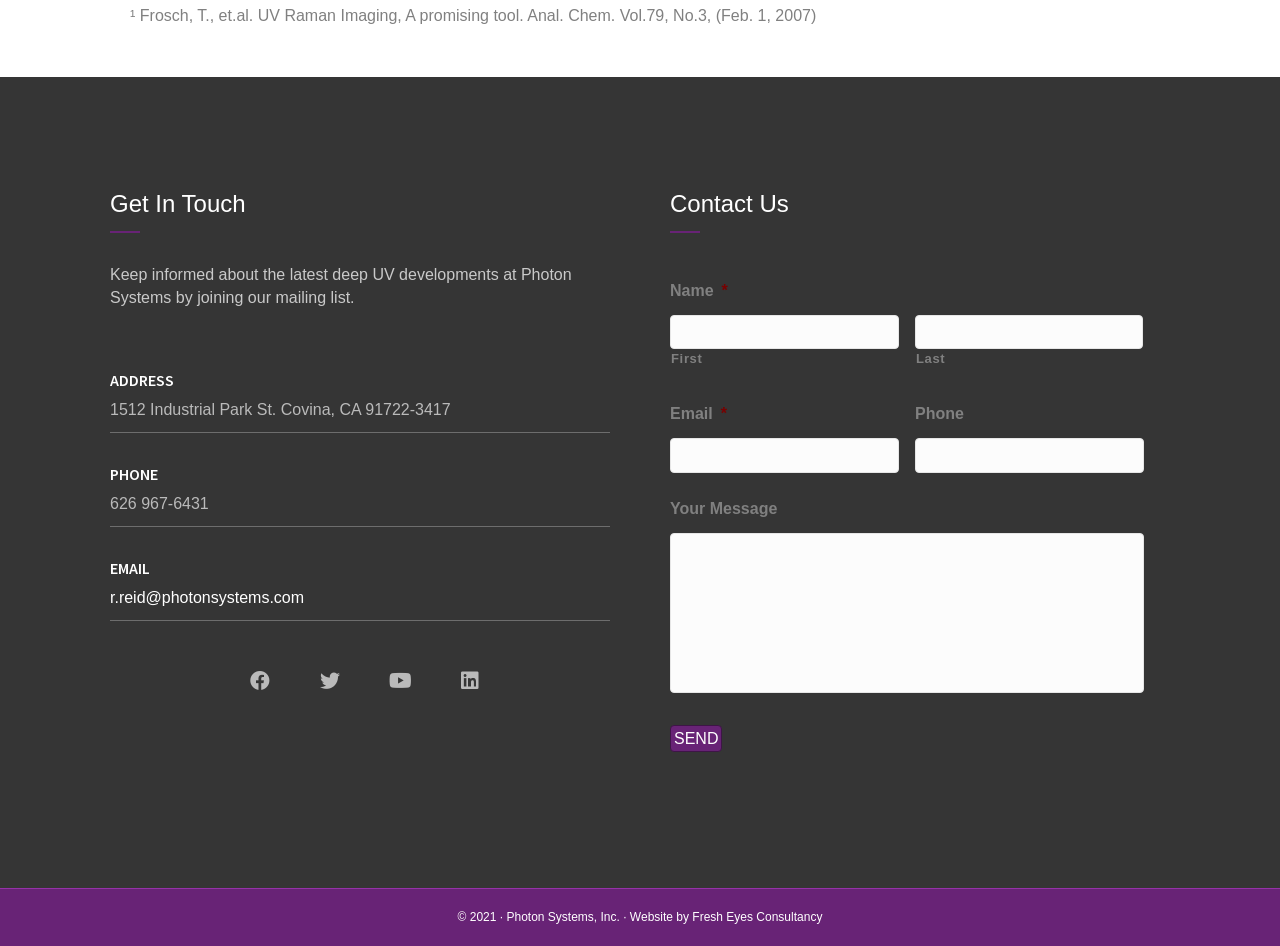Answer the following in one word or a short phrase: 
What is the email address?

r.reid@photonsystems.com